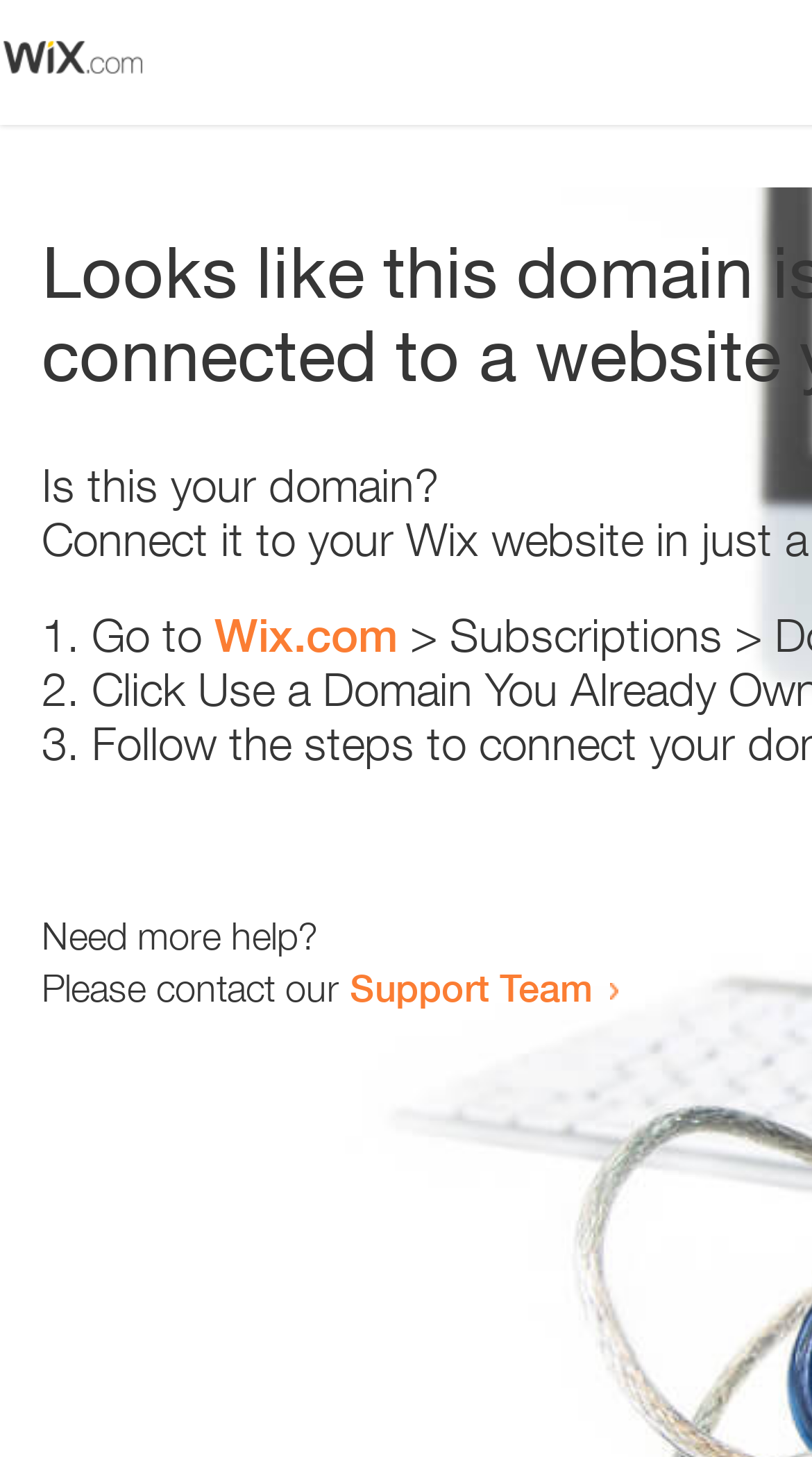Bounding box coordinates are to be given in the format (top-left x, top-left y, bottom-right x, bottom-right y). All values must be floating point numbers between 0 and 1. Provide the bounding box coordinate for the UI element described as: Support Team

[0.431, 0.662, 0.731, 0.693]